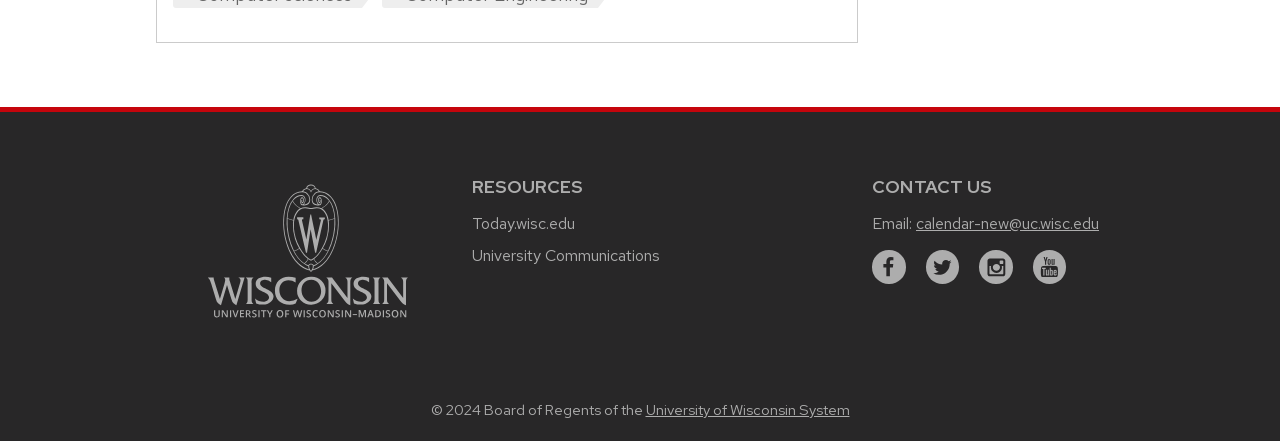Locate the bounding box coordinates of the clickable region necessary to complete the following instruction: "View University of Wisconsin System". Provide the coordinates in the format of four float numbers between 0 and 1, i.e., [left, top, right, bottom].

[0.504, 0.906, 0.664, 0.952]